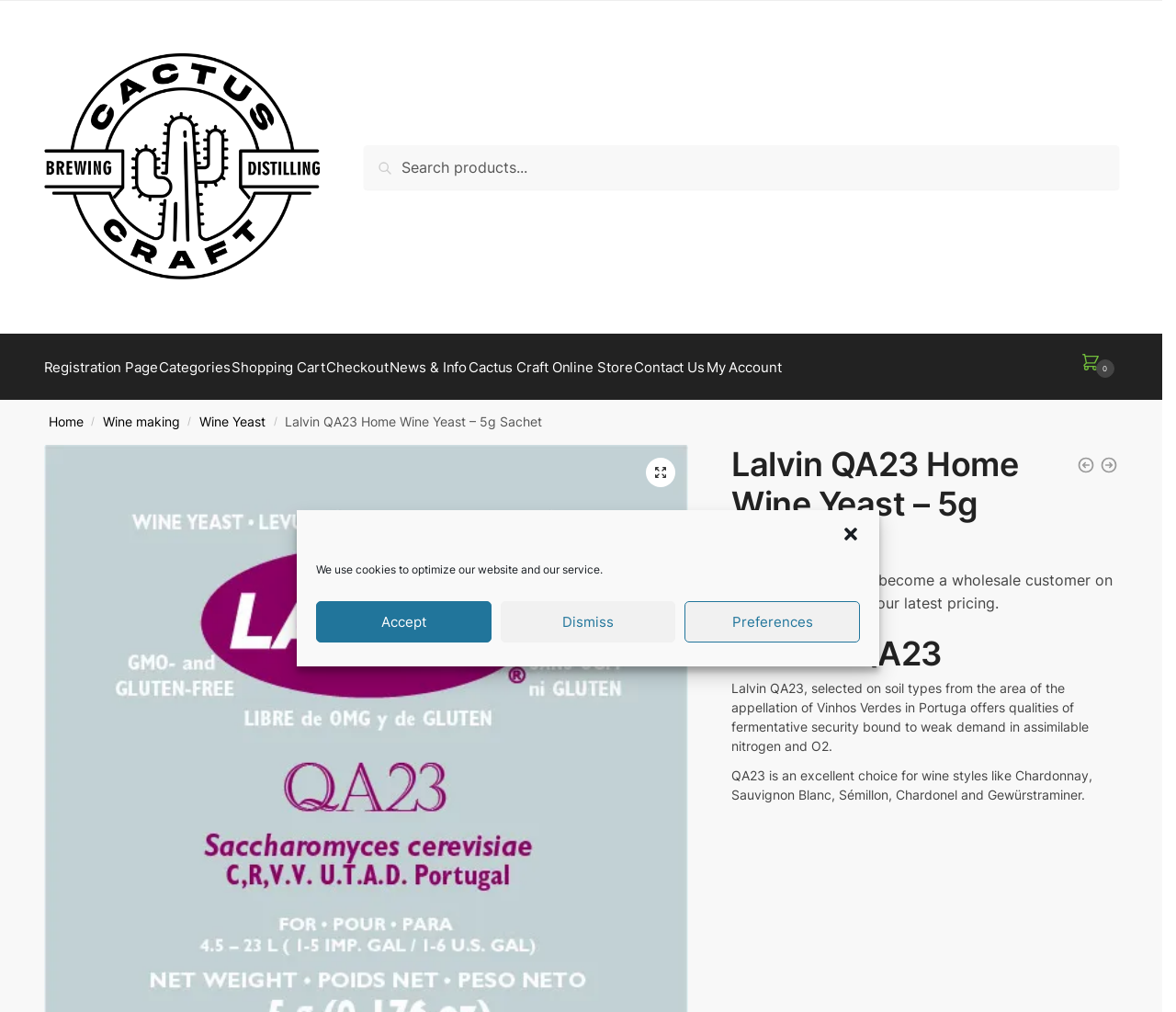Using the details in the image, give a detailed response to the question below:
What is the image located at the top-left corner of the webpage?

I found the answer by looking at the image element located at the top-left corner of the webpage, which has a bounding box coordinate of [0.037, 0.028, 0.271, 0.301]. The image is likely the logo of Cactus Craft, which is mentioned in the link element nearby.